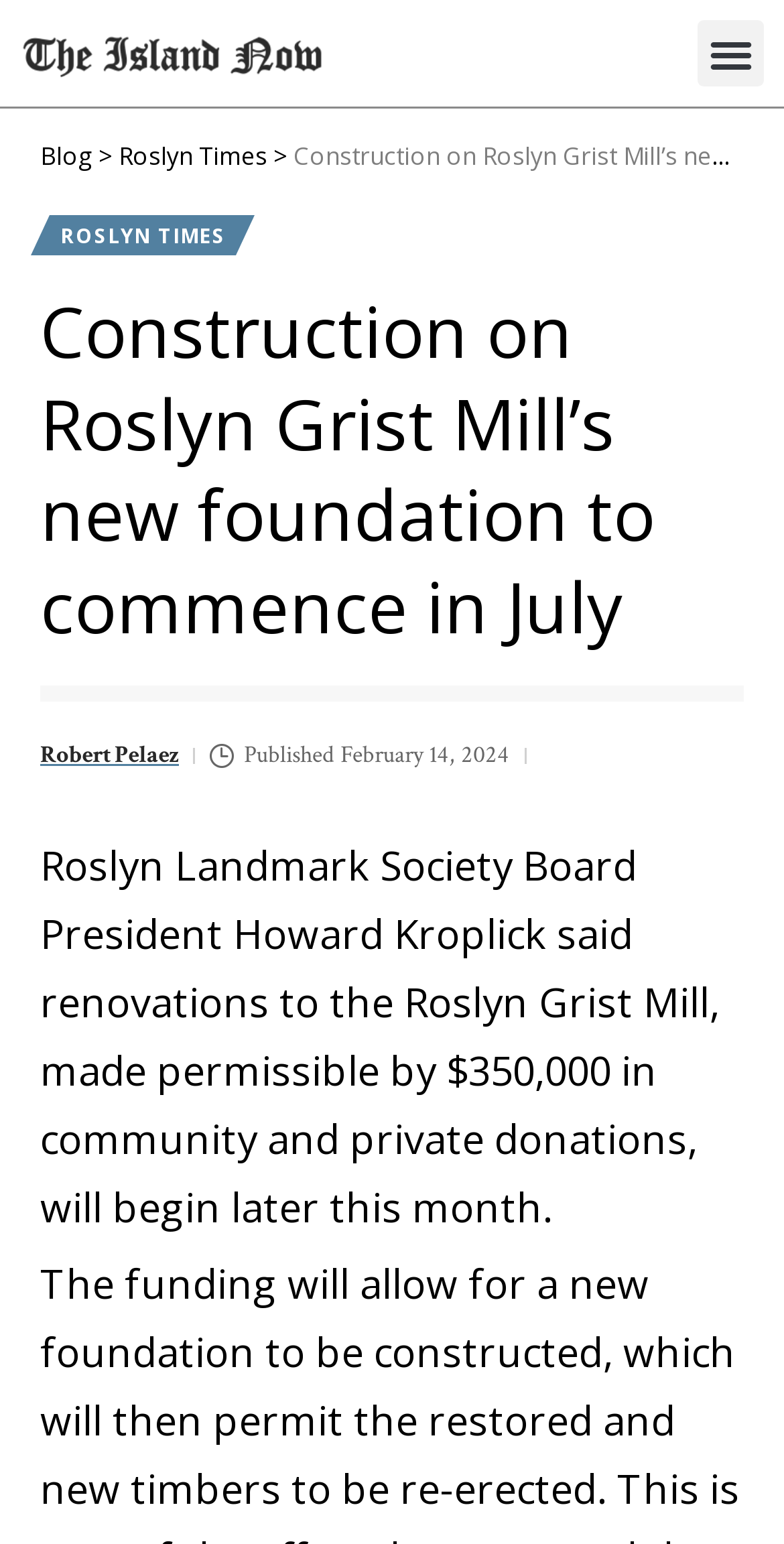Respond to the following query with just one word or a short phrase: 
What is the name of the newspaper?

Roslyn Times